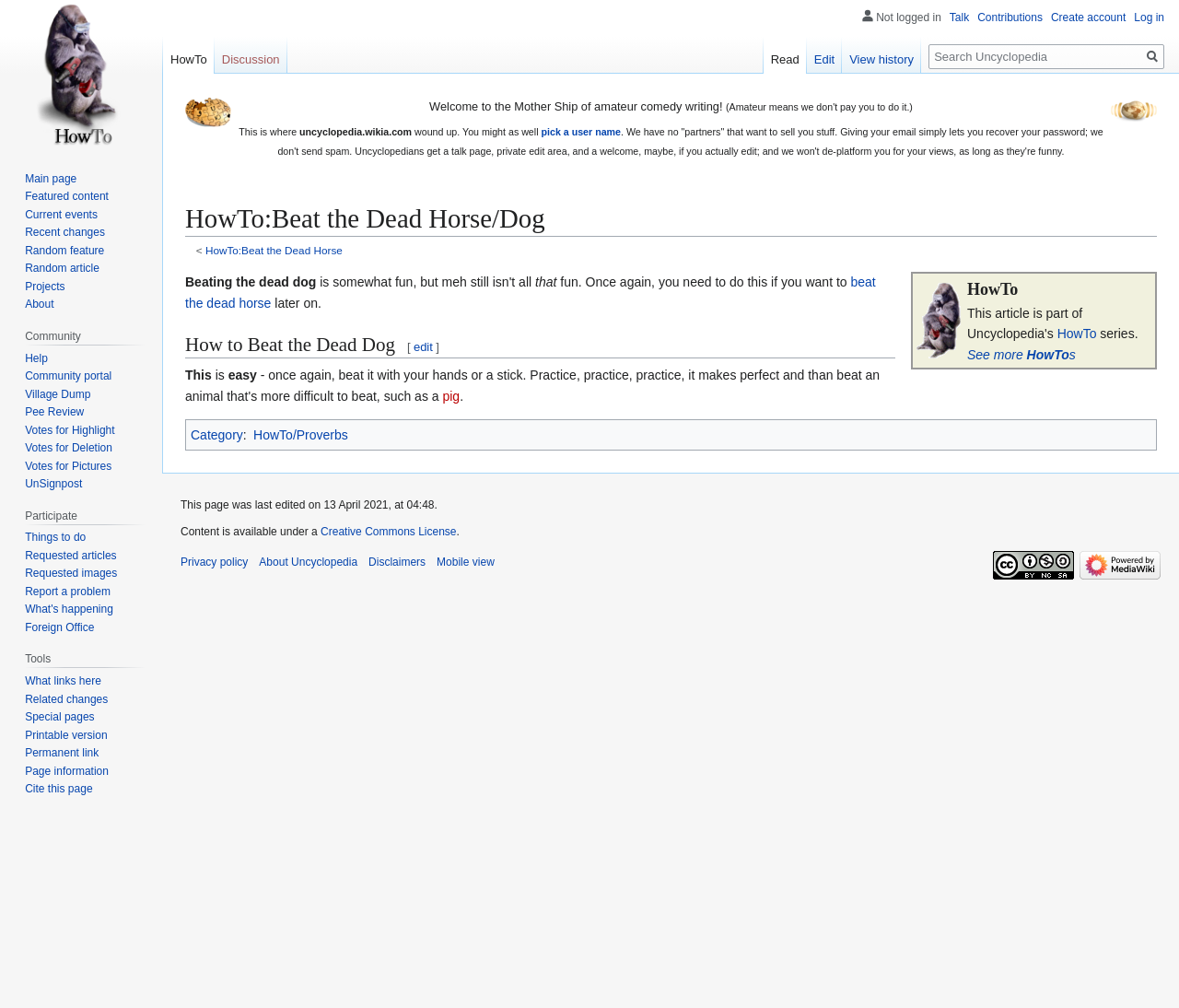Determine the coordinates of the bounding box that should be clicked to complete the instruction: "Edit the current page". The coordinates should be represented by four float numbers between 0 and 1: [left, top, right, bottom].

[0.684, 0.037, 0.714, 0.073]